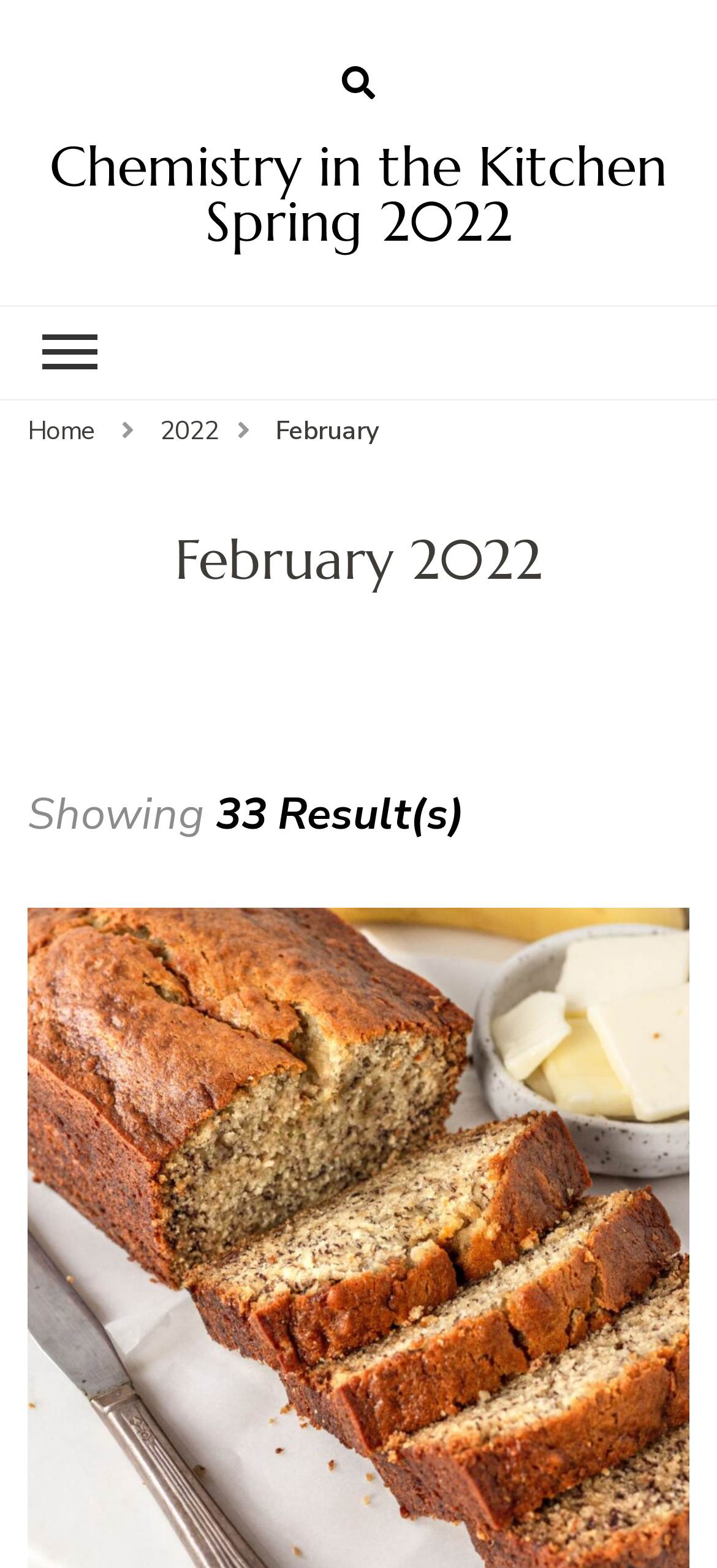Please find the bounding box for the following UI element description. Provide the coordinates in (top-left x, top-left y, bottom-right x, bottom-right y) format, with values between 0 and 1: alt="Balcony Escapes"

None